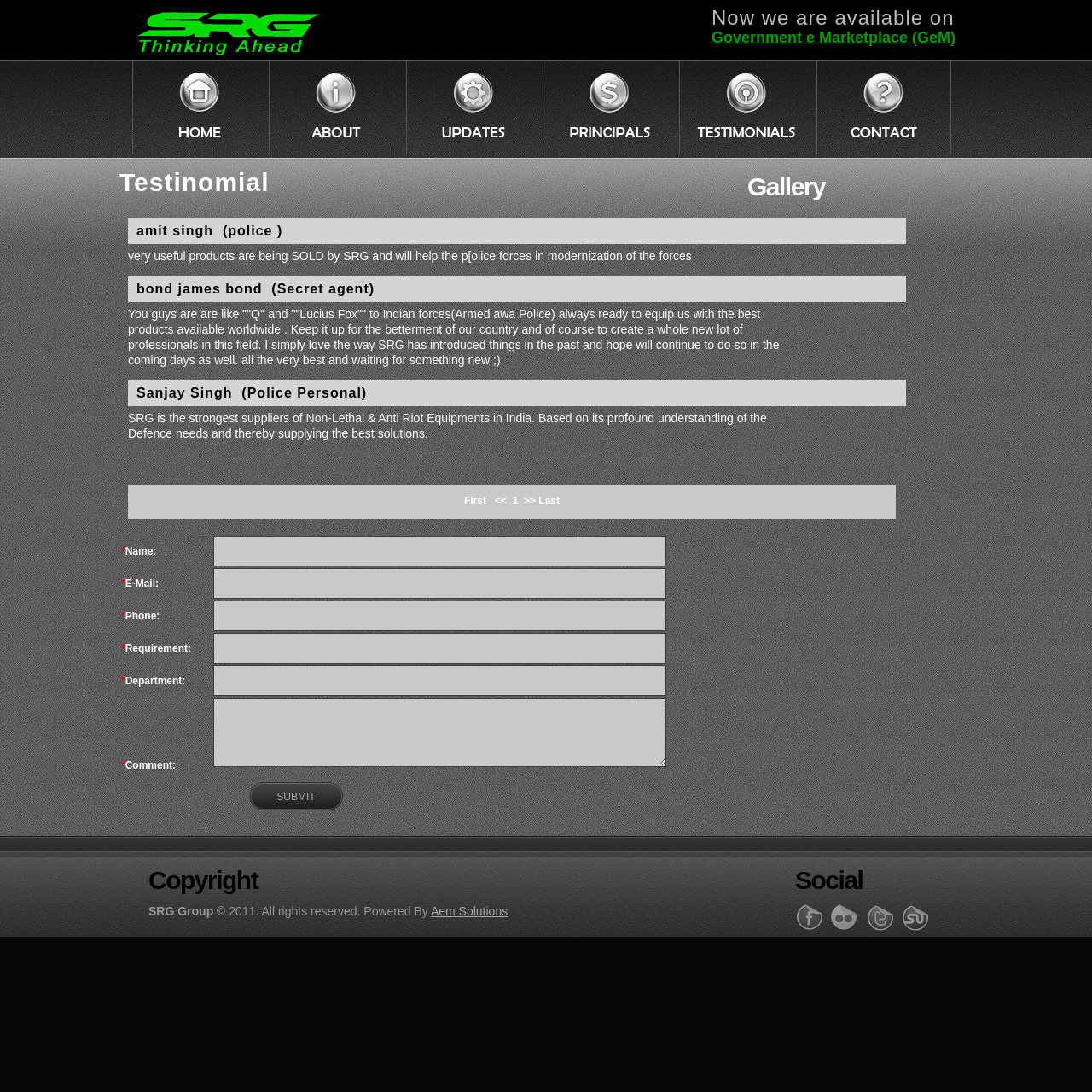What is the purpose of the form on the webpage?
Look at the image and respond to the question as thoroughly as possible.

The webpage has a form with fields for Name, E-Mail, Phone, Requirement, Department, and Comment, followed by a submit button, indicating that the form is meant for users to submit their queries or requirements to SRG.